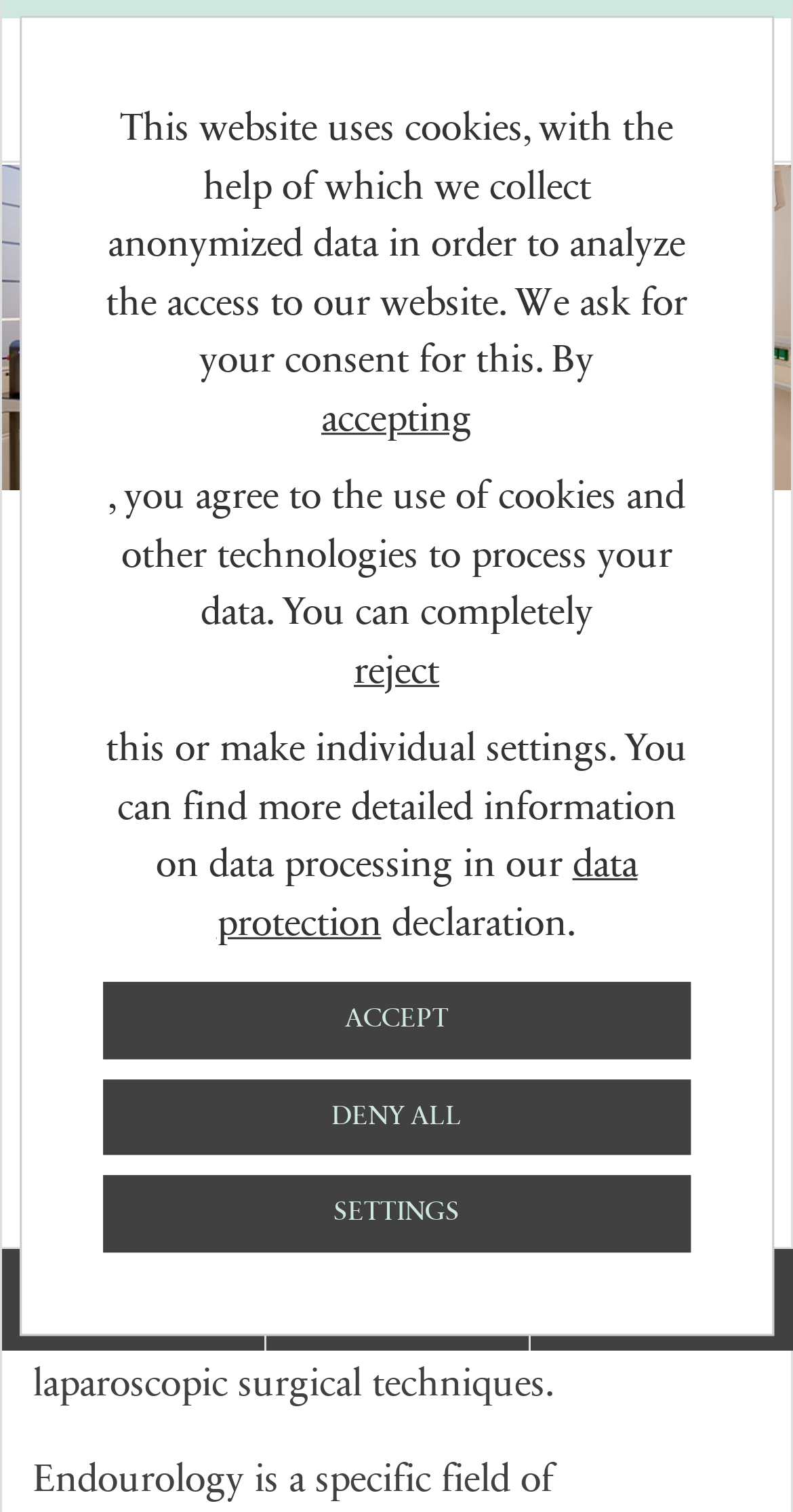Please determine the bounding box coordinates of the element to click in order to execute the following instruction: "Contact via mail". The coordinates should be four float numbers between 0 and 1, specified as [left, top, right, bottom].

[0.336, 0.826, 0.67, 0.893]